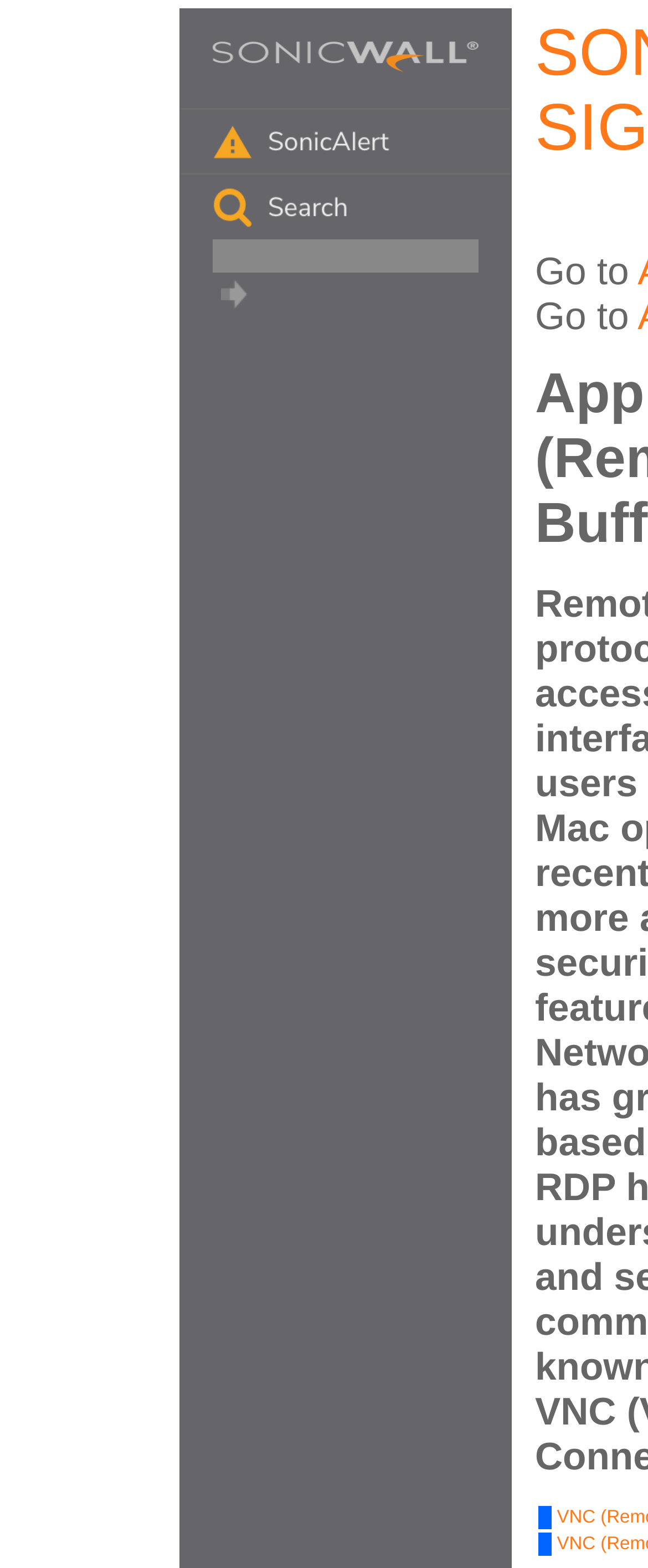Locate the bounding box coordinates for the element described below: "alt="SonicALERT" name="sonicalert"". The coordinates must be four float values between 0 and 1, formatted as [left, top, right, bottom].

[0.277, 0.101, 0.79, 0.114]